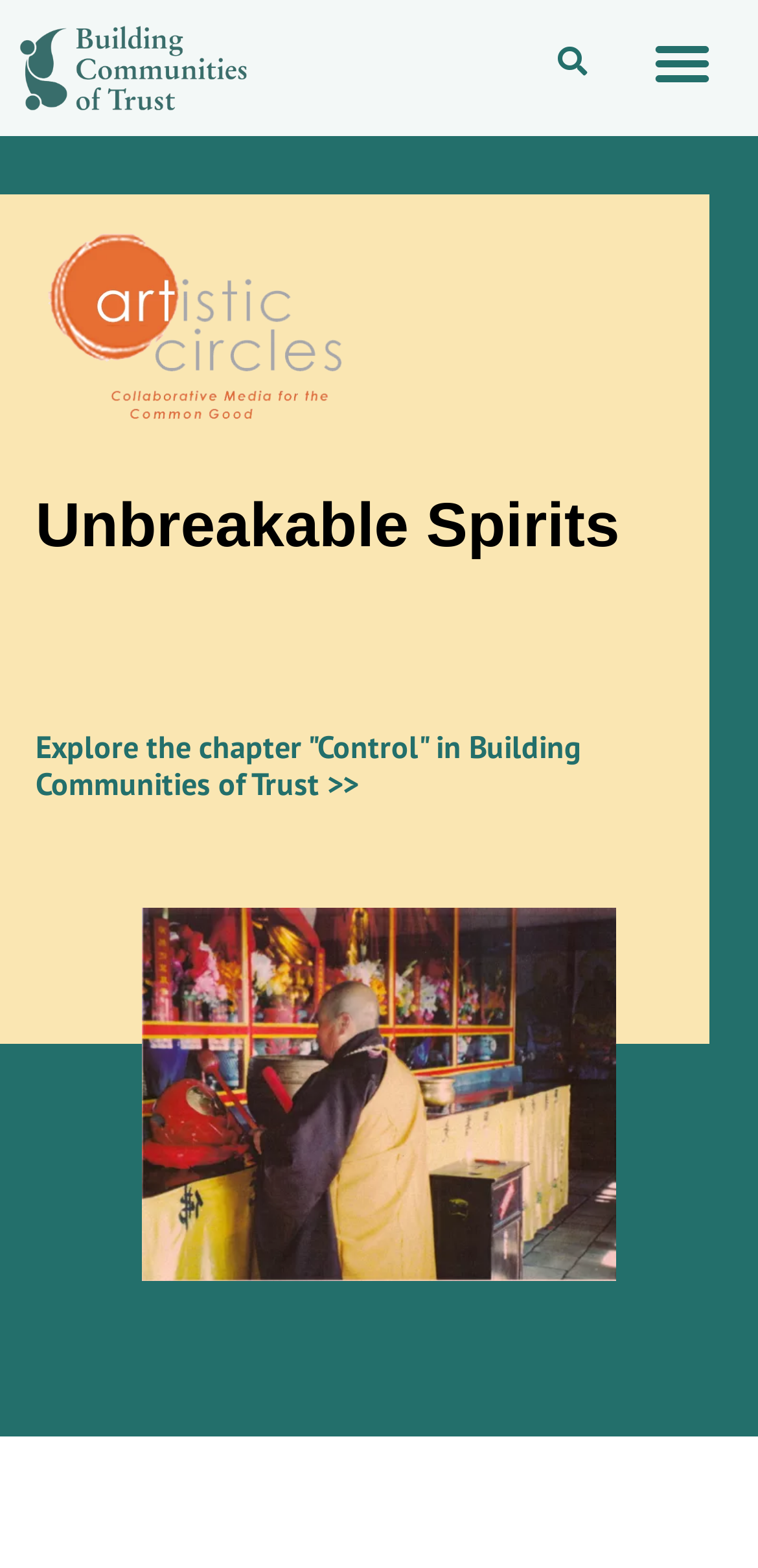Identify the bounding box for the described UI element: "Menu".

[0.842, 0.012, 0.958, 0.068]